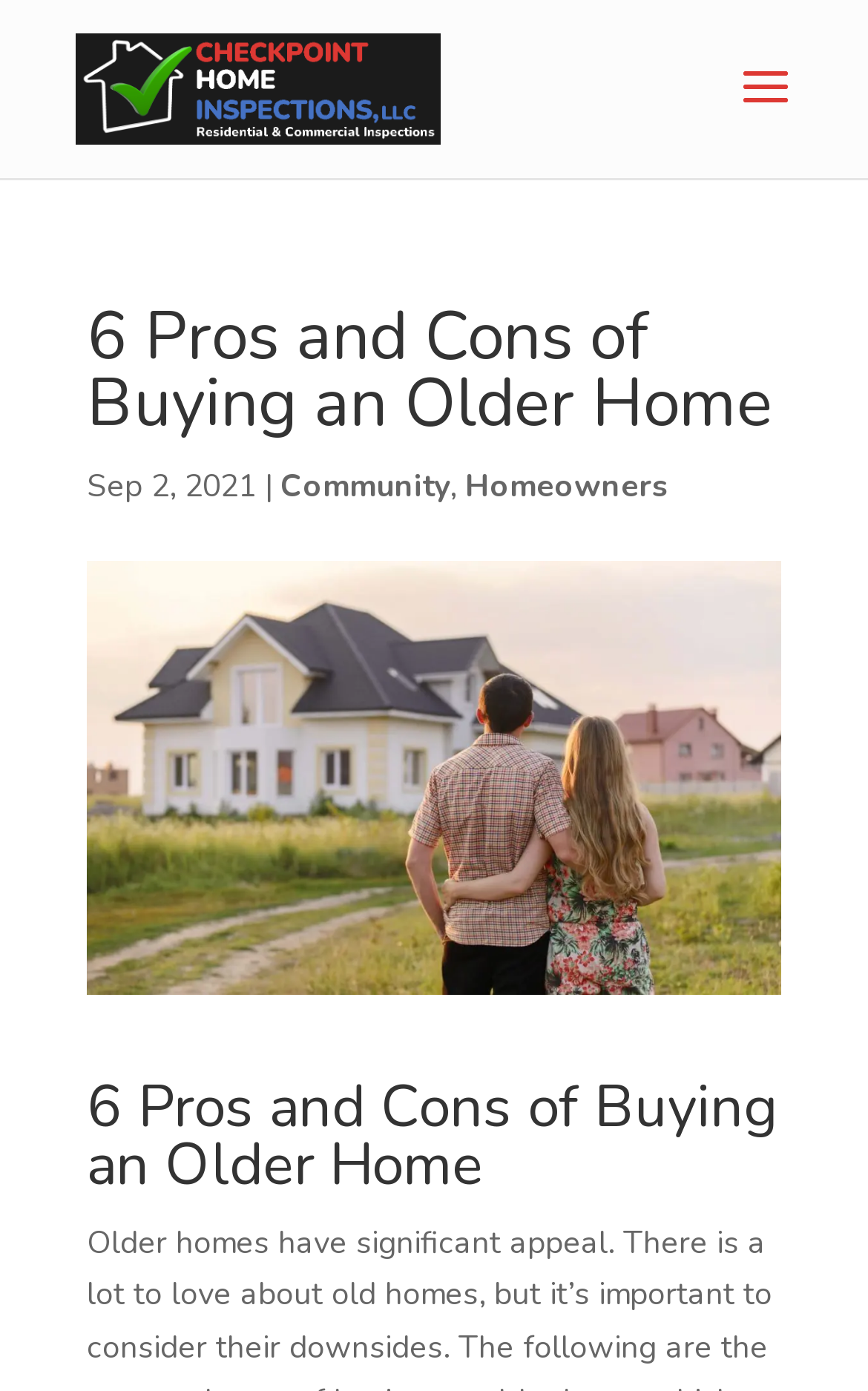What is the topic of the image?
Answer with a single word or short phrase according to what you see in the image.

Buying an older home